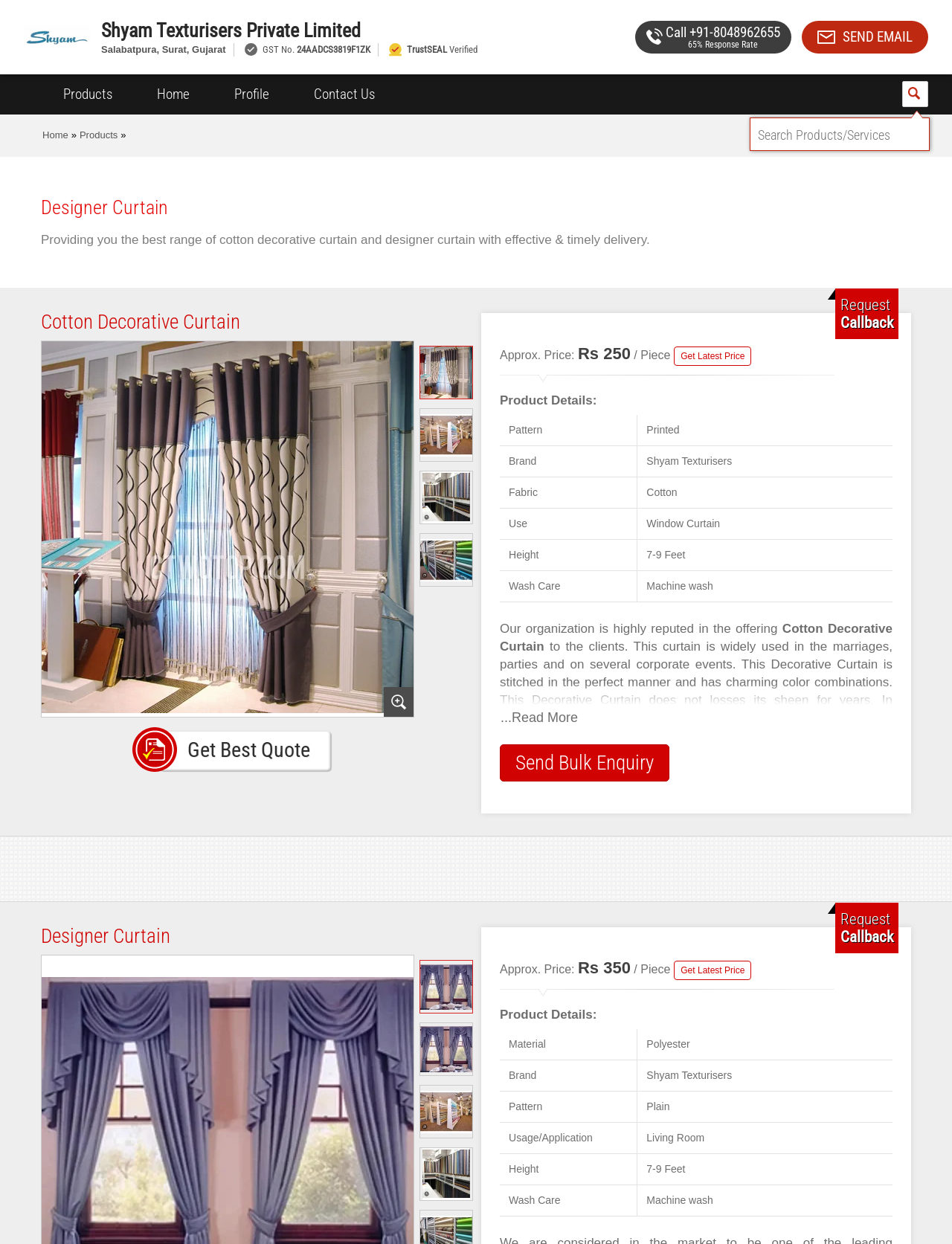What is the use of the curtain?
From the details in the image, answer the question comprehensively.

I found the use of the curtain by looking at the product details table, where it says 'Use: Window Curtain'.